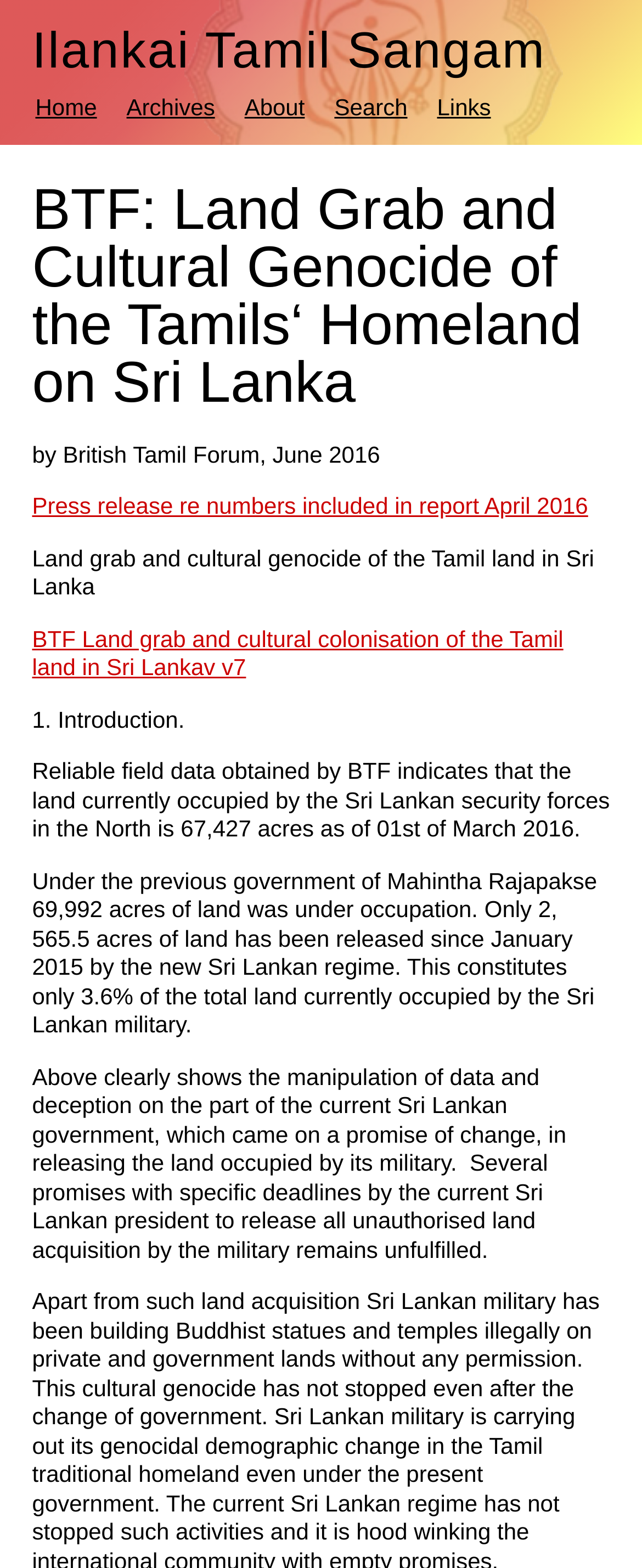Could you find the bounding box coordinates of the clickable area to complete this instruction: "Click on the 'Home' link"?

[0.05, 0.058, 0.156, 0.079]